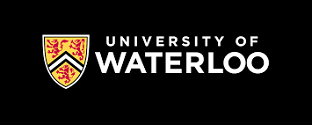Give a comprehensive caption for the image.

The image displays the logo of the University of Waterloo, a prestigious institution located in Ontario, Canada. The logo features a bold yellow shield with a red background, displaying detailed heraldic designs, alongside the text "UNIVERSITY OF WATERLOO" in clean, modern typography. This emblem represents the university's commitment to academic excellence and innovation, playing a vital role in research and community engagement within the region and beyond.